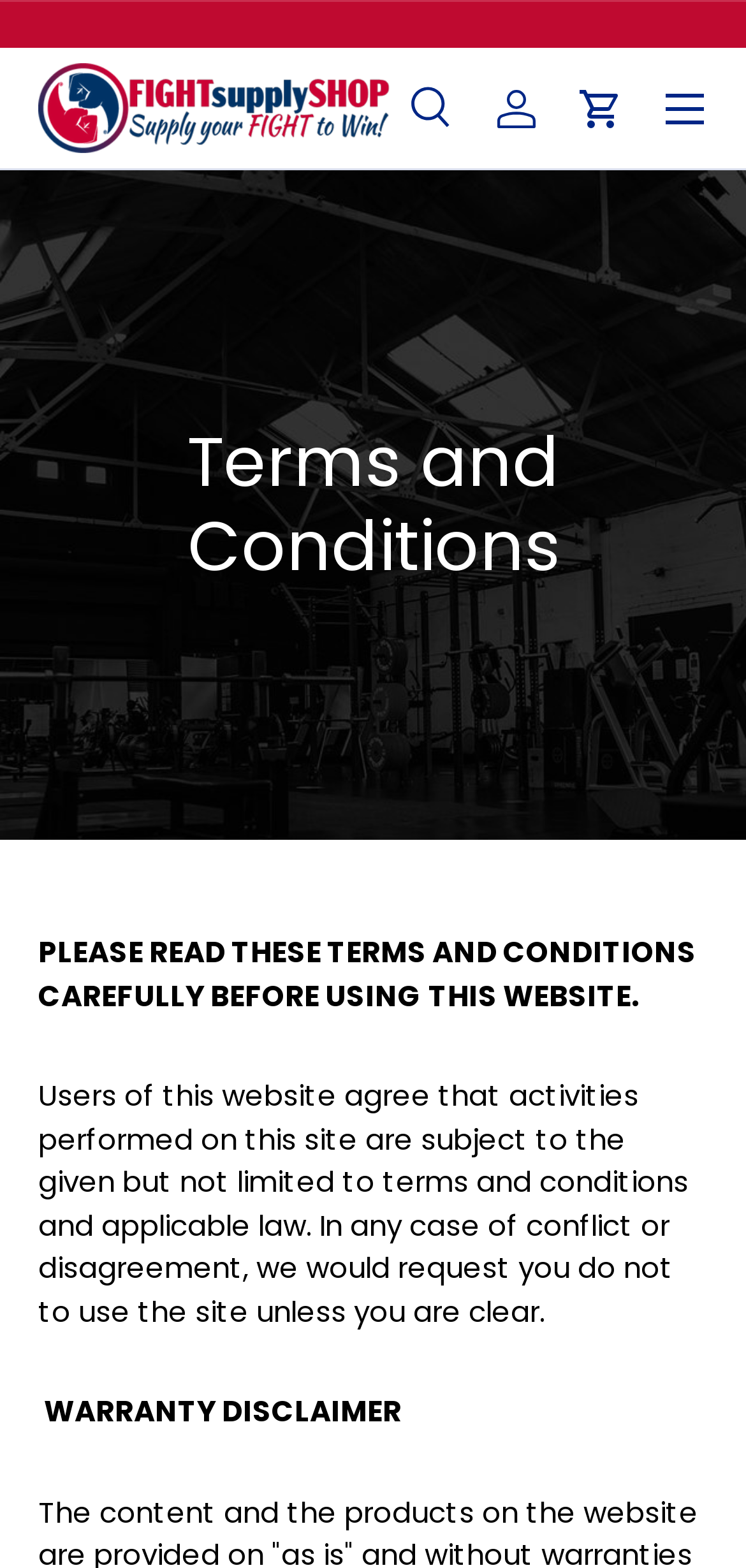What is the purpose of the 'Cart' button?
Can you provide an in-depth and detailed response to the question?

The 'Cart' button is a button element with a popup dialog. This suggests that the purpose of the button is to allow users to access their shopping cart and view its contents.